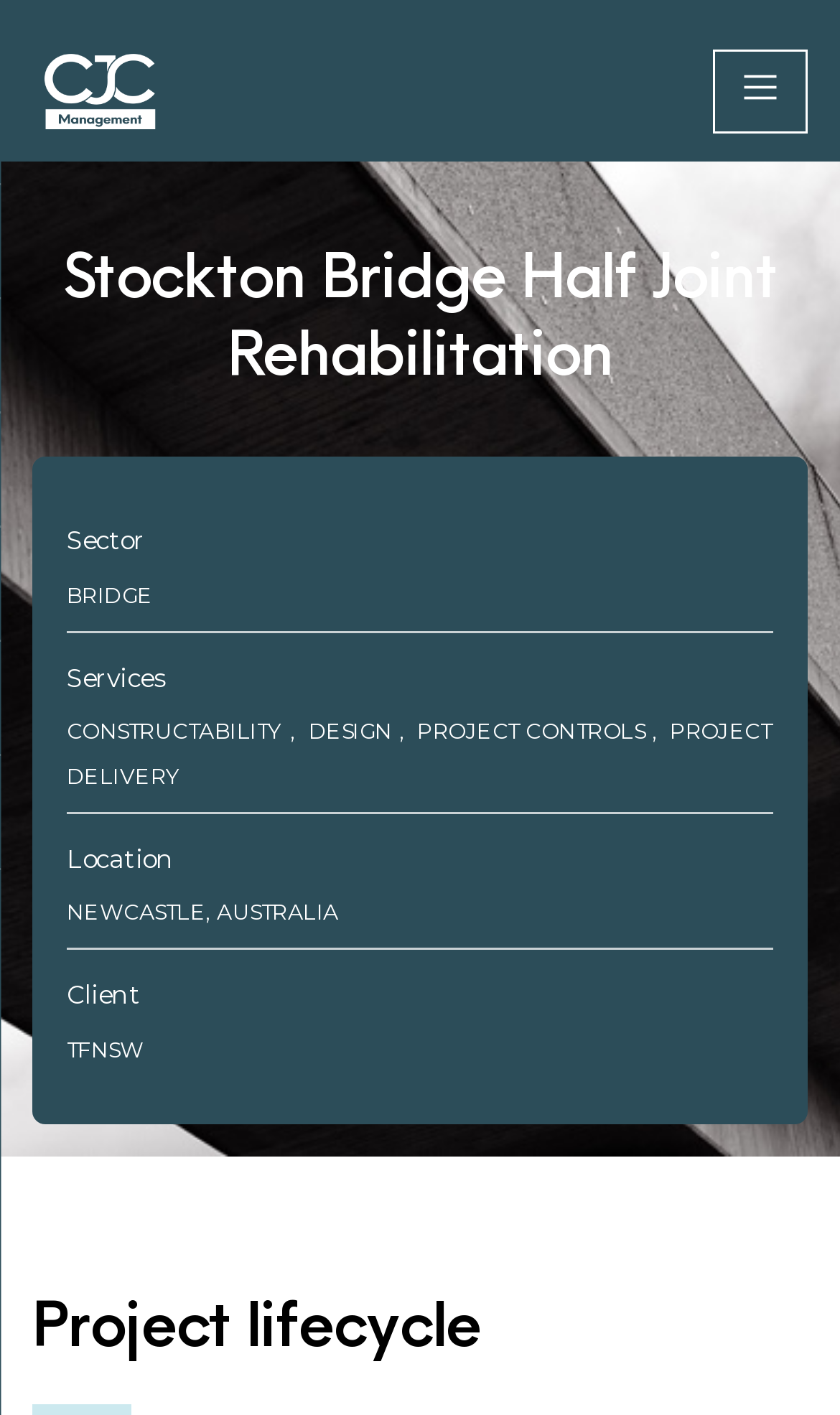Where is the project located?
Using the image as a reference, give an elaborate response to the question.

I located the answer by looking at the 'Location' label and its corresponding text 'NEWCASTLE, AUSTRALIA' on the webpage.